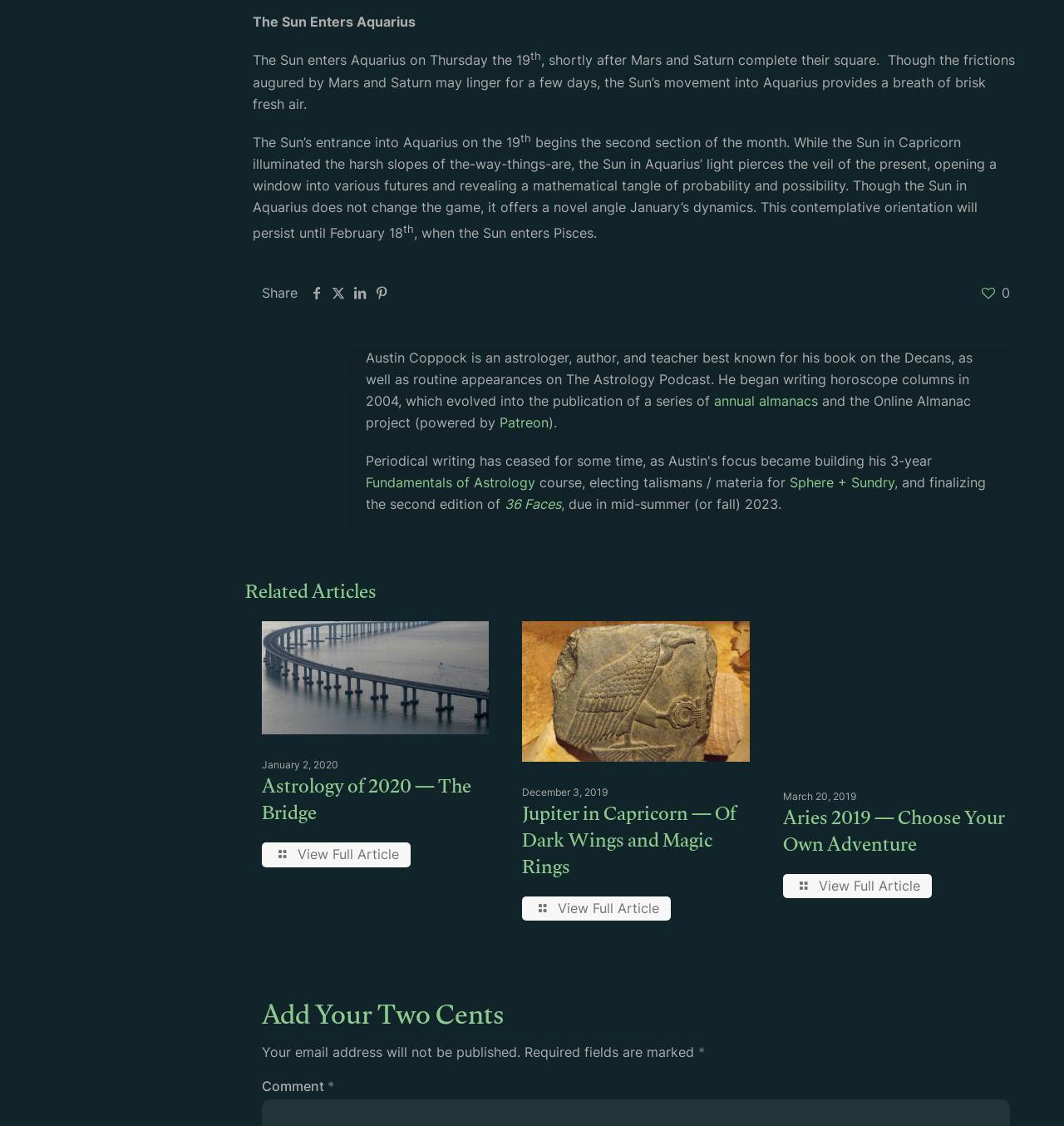Identify the bounding box for the UI element described as: "36 Faces". Ensure the coordinates are four float numbers between 0 and 1, formatted as [left, top, right, bottom].

[0.474, 0.44, 0.527, 0.455]